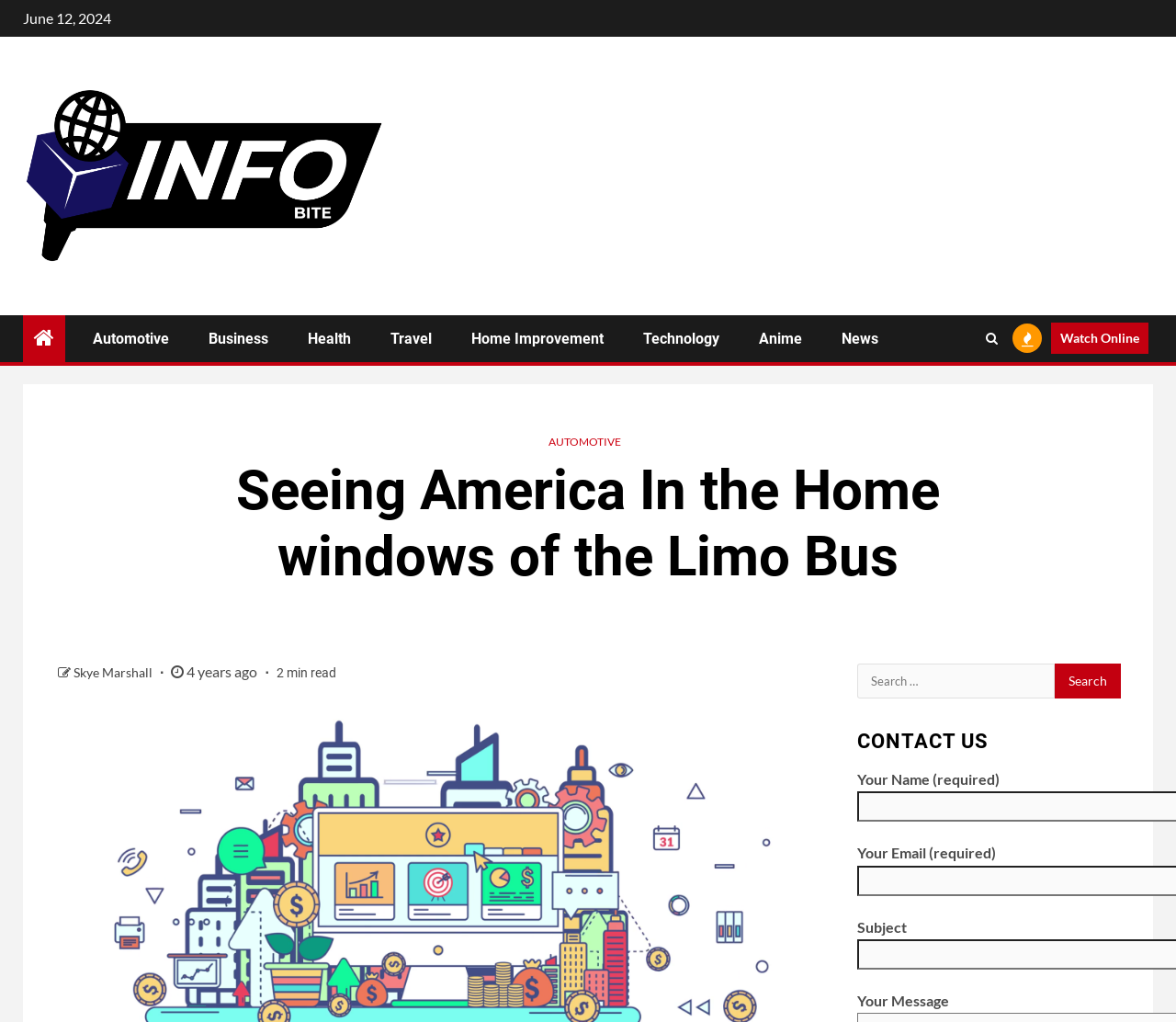For the given element description News, determine the bounding box coordinates of the UI element. The coordinates should follow the format (top-left x, top-left y, bottom-right x, bottom-right y) and be within the range of 0 to 1.

[0.716, 0.323, 0.747, 0.34]